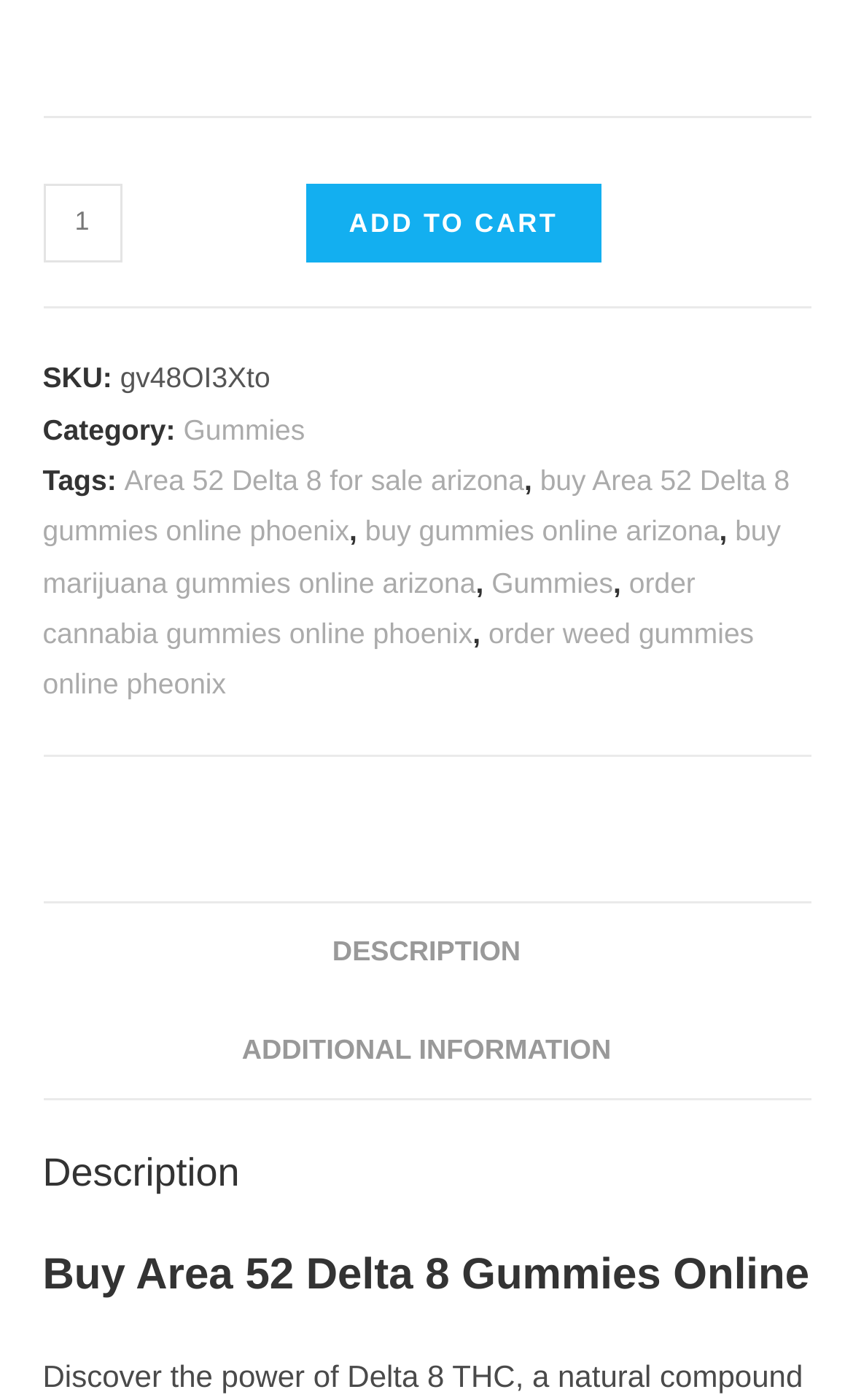What is the product name?
Could you answer the question with a detailed and thorough explanation?

The product name is obtained from the StaticText element with the text 'Area 52 Delta 8 Gummies quantity' at the top of the webpage.